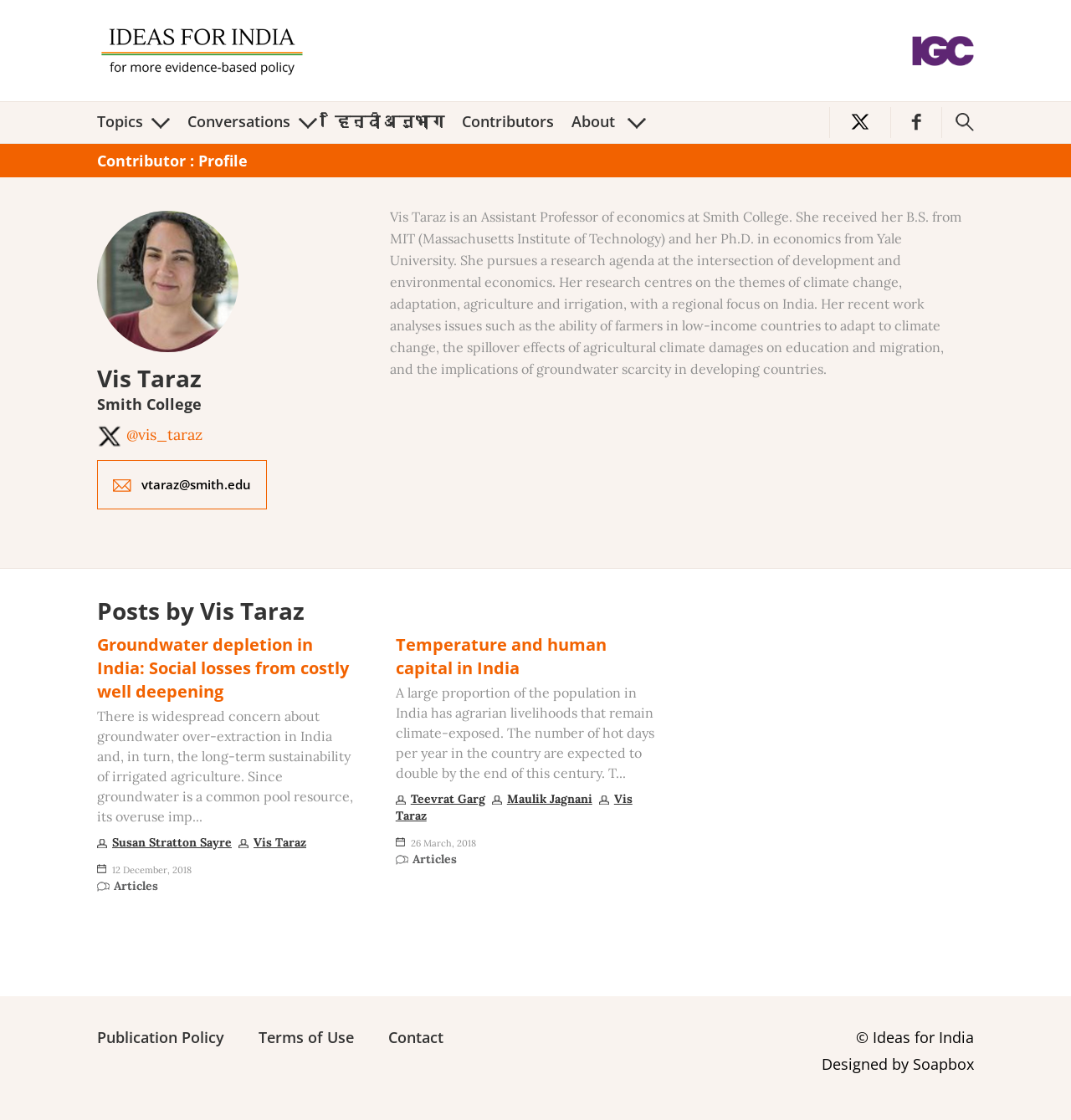What is the title of the first post by Vis Taraz?
Based on the image, respond with a single word or phrase.

Groundwater depletion in India: Social losses from costly well deepening